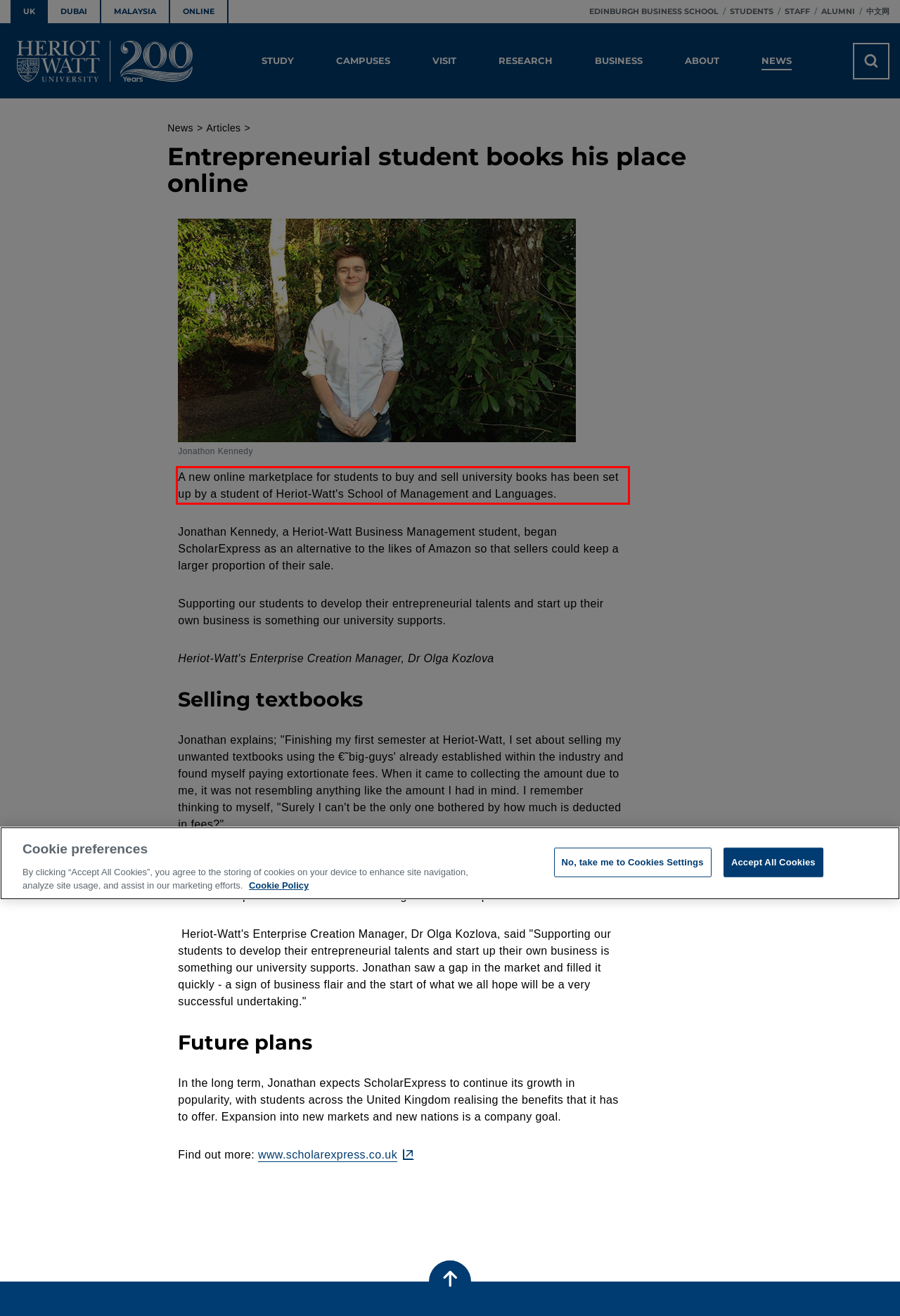In the screenshot of the webpage, find the red bounding box and perform OCR to obtain the text content restricted within this red bounding box.

A new online marketplace for students to buy and sell university books has been set up by a student of Heriot-Watt's School of Management and Languages.